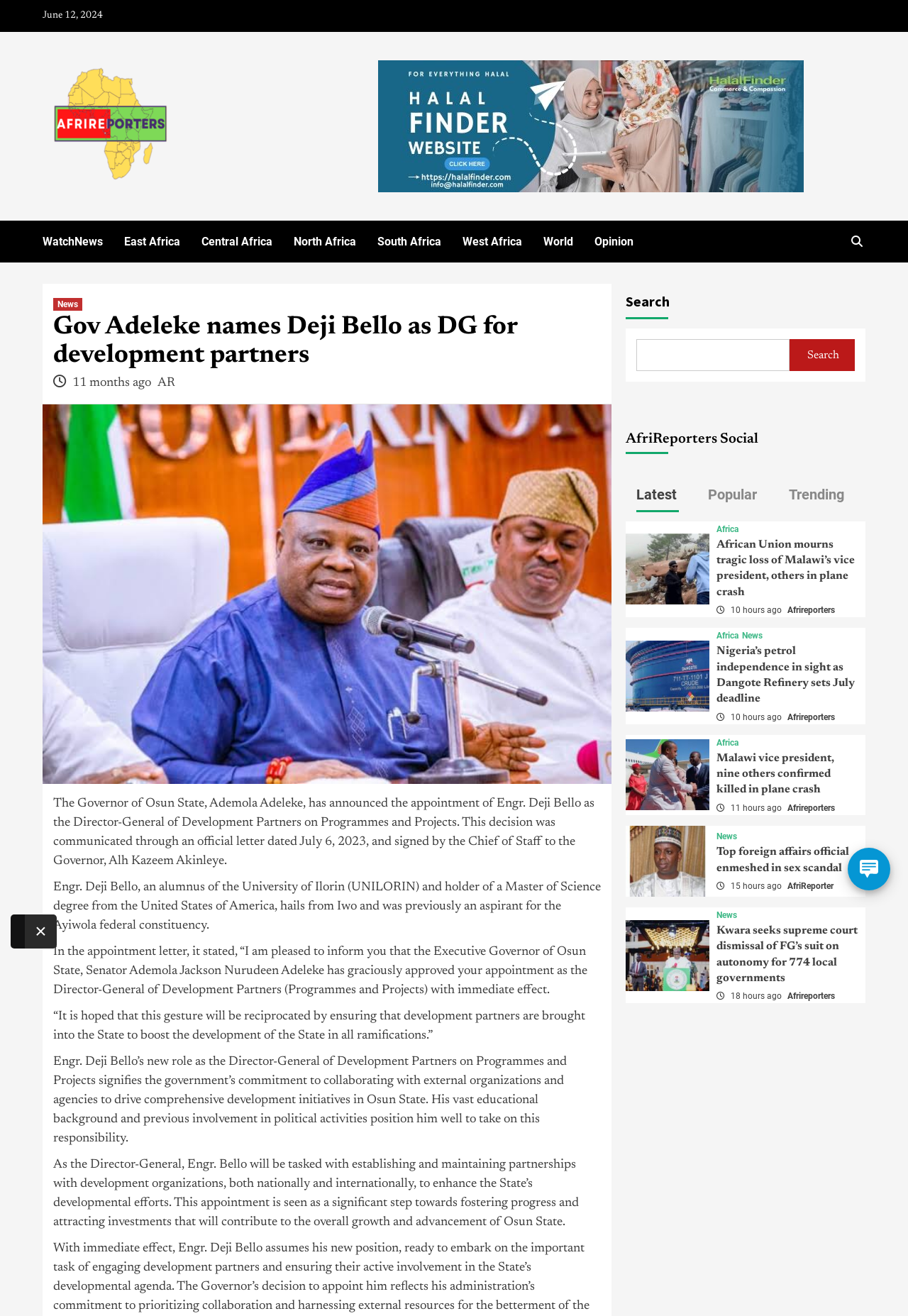Please determine the bounding box coordinates of the element to click in order to execute the following instruction: "Click on the AfriReporters logo". The coordinates should be four float numbers between 0 and 1, specified as [left, top, right, bottom].

[0.047, 0.044, 0.197, 0.148]